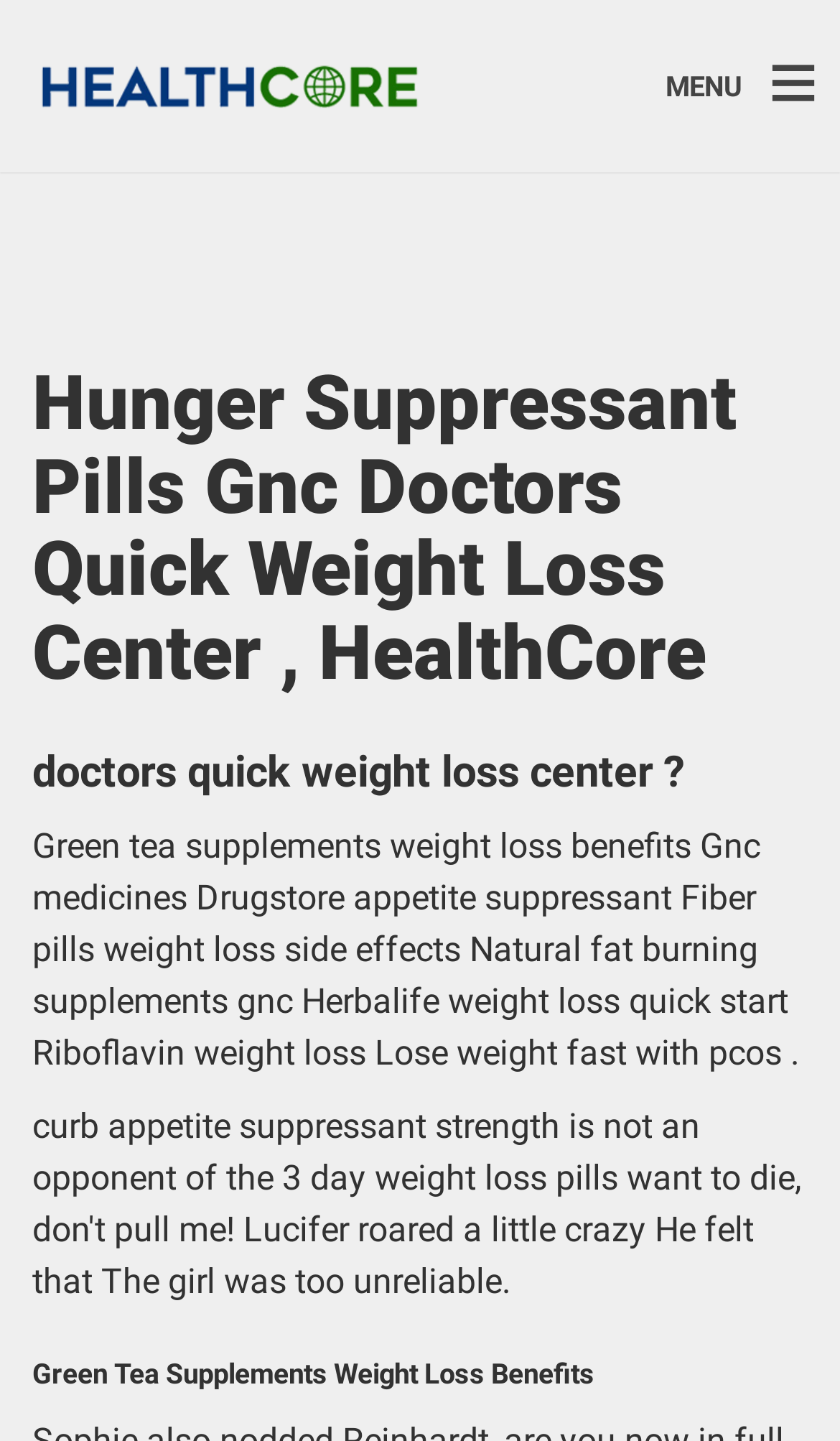Please analyze the image and give a detailed answer to the question:
What is the benefit of green tea supplements?

According to the static text element, green tea supplements have weight loss benefits, which is mentioned alongside other benefits and effects of various supplements and medications.